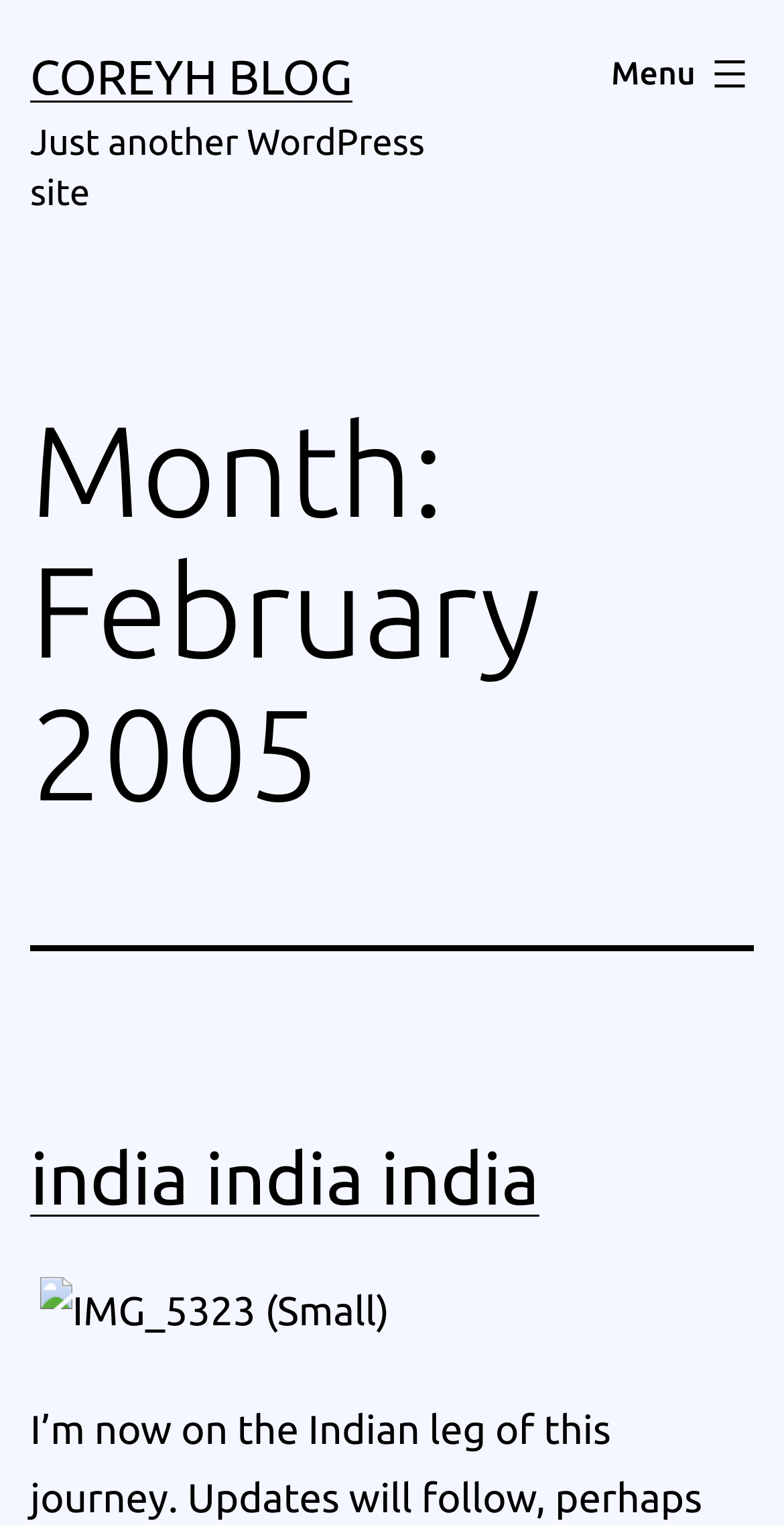Generate a thorough caption detailing the webpage content.

The webpage is titled "February 2005 – CoreyH Blog" and appears to be a personal blog. At the top left, there is a link to the blog's homepage labeled "COREYH BLOG". Next to it, there is a brief description of the blog, "Just another WordPress site". 

On the top right, there is a button labeled "Menu" that, when expanded, controls a list of primary menu items. 

Below the top section, there is a header that spans the width of the page, containing a heading that indicates the month and year of the blog posts, "Month: February 2005". 

Underneath the month heading, there is another section that takes up most of the page's width. This section contains a heading with the title "india india india", which is also a link. Below this heading, there is an image titled "IMG_5323 (Small)".